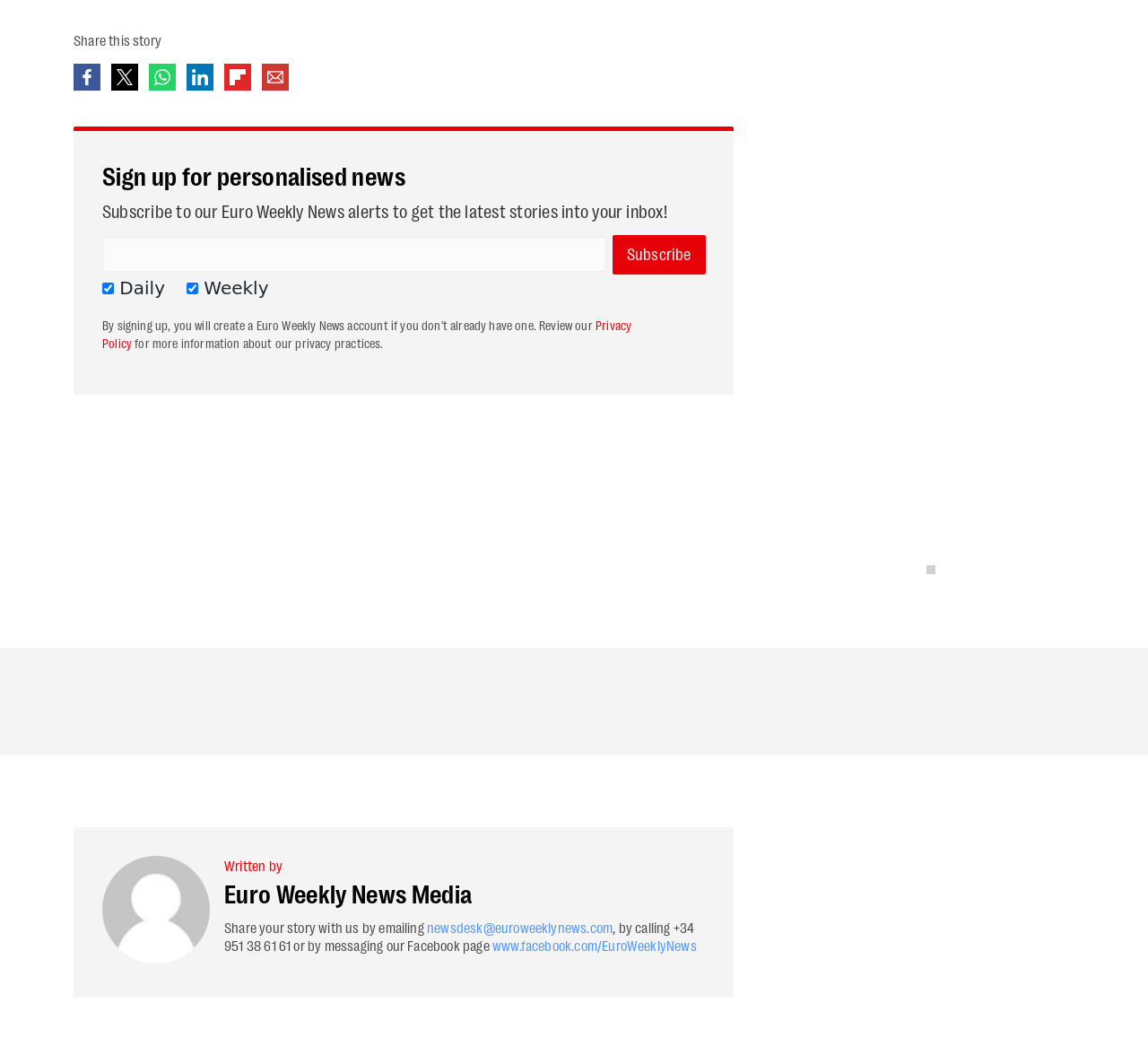Determine the bounding box coordinates of the UI element described below. Use the format (top-left x, top-left y, bottom-right x, bottom-right y) with floating point numbers between 0 and 1: share on Flipboard

[0.195, 0.062, 0.219, 0.088]